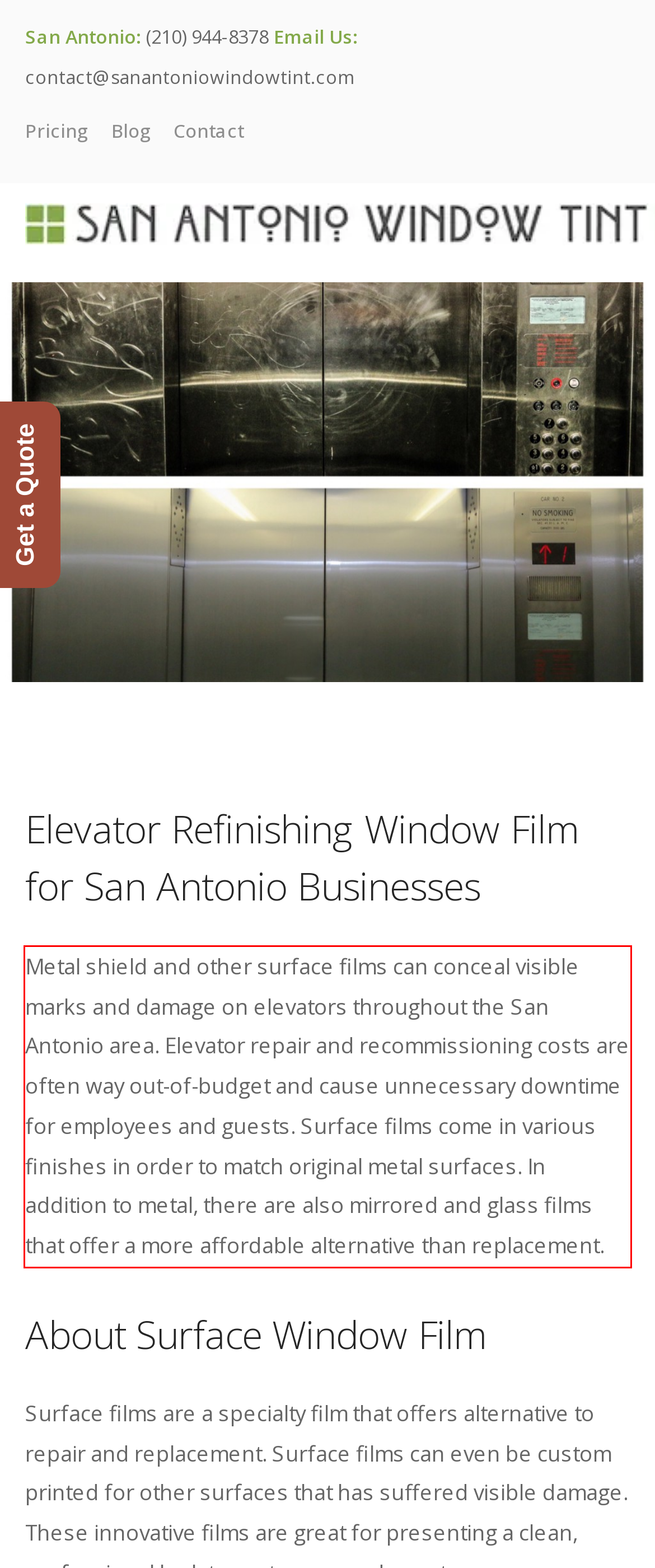Examine the screenshot of the webpage, locate the red bounding box, and generate the text contained within it.

Metal shield and other surface films can conceal visible marks and damage on elevators throughout the San Antonio area. Elevator repair and recommissioning costs are often way out-of-budget and cause unnecessary downtime for employees and guests. Surface films come in various finishes in order to match original metal surfaces. In addition to metal, there are also mirrored and glass films that offer a more affordable alternative than replacement.